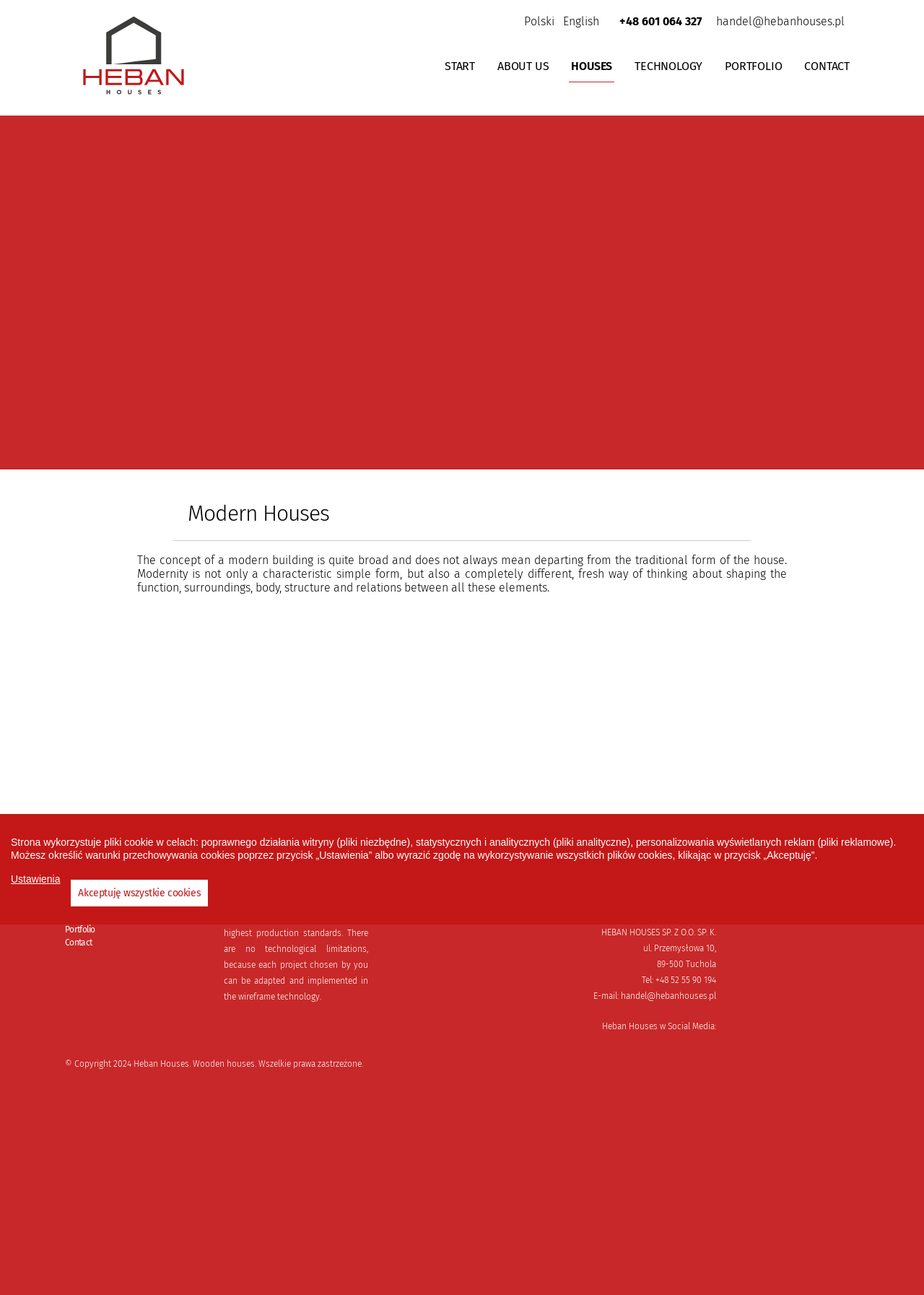For the element described, predict the bounding box coordinates as (top-left x, top-left y, bottom-right x, bottom-right y). All values should be between 0 and 1. Element description: Akceptuję wszystkie cookies

[0.077, 0.679, 0.225, 0.7]